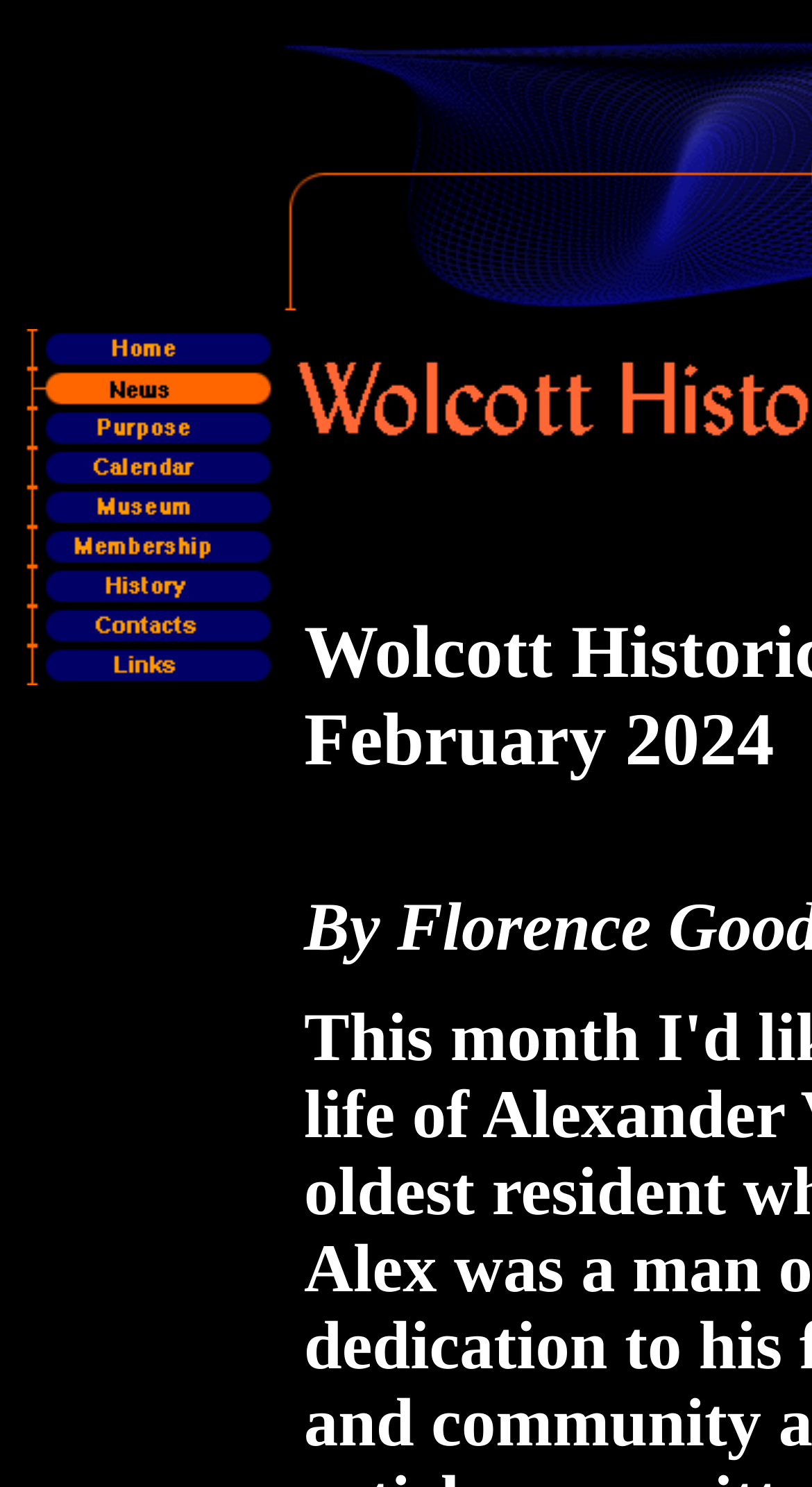Find and specify the bounding box coordinates that correspond to the clickable region for the instruction: "Click the Home link".

[0.021, 0.23, 0.336, 0.254]